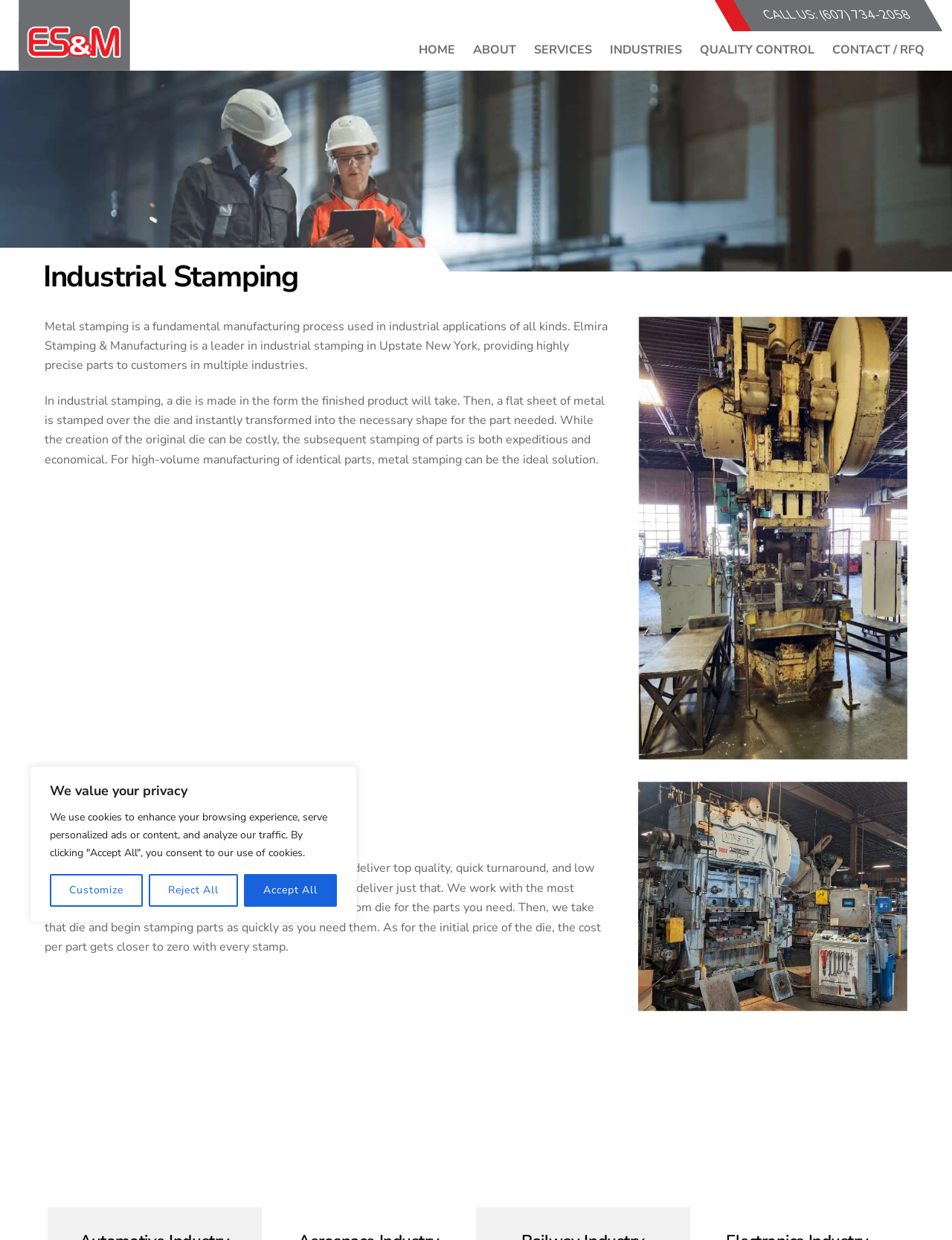Please identify the bounding box coordinates for the region that you need to click to follow this instruction: "Click the 'HOME' link".

[0.43, 0.04, 0.488, 0.064]